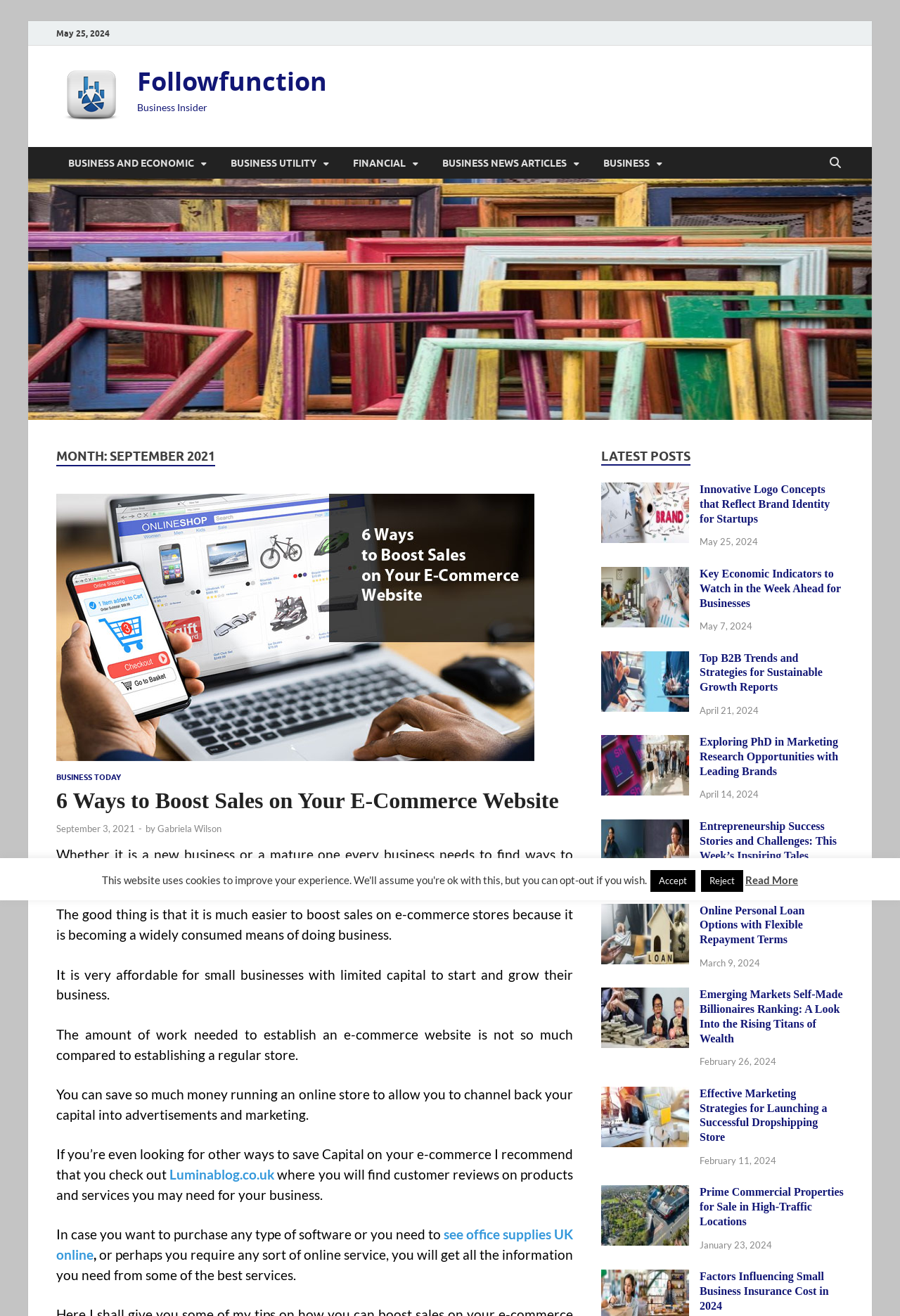How many posts are listed under 'LATEST POSTS'?
Carefully analyze the image and provide a thorough answer to the question.

I found the section 'LATEST POSTS' and counted the number of posts listed underneath, which are 9 in total.